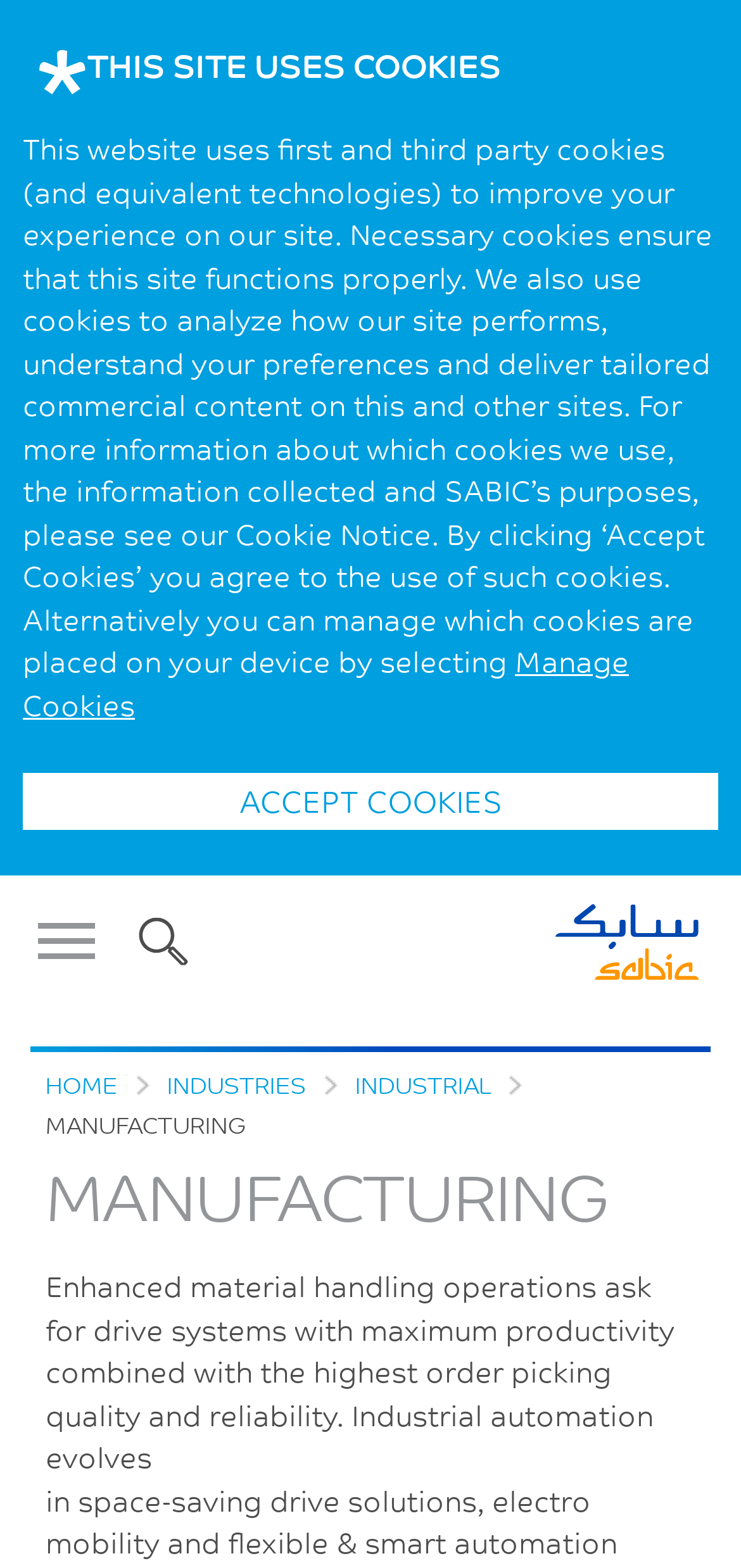Determine the bounding box coordinates of the section I need to click to execute the following instruction: "Explore the INDUSTRIES section". Provide the coordinates as four float numbers between 0 and 1, i.e., [left, top, right, bottom].

[0.226, 0.683, 0.413, 0.701]